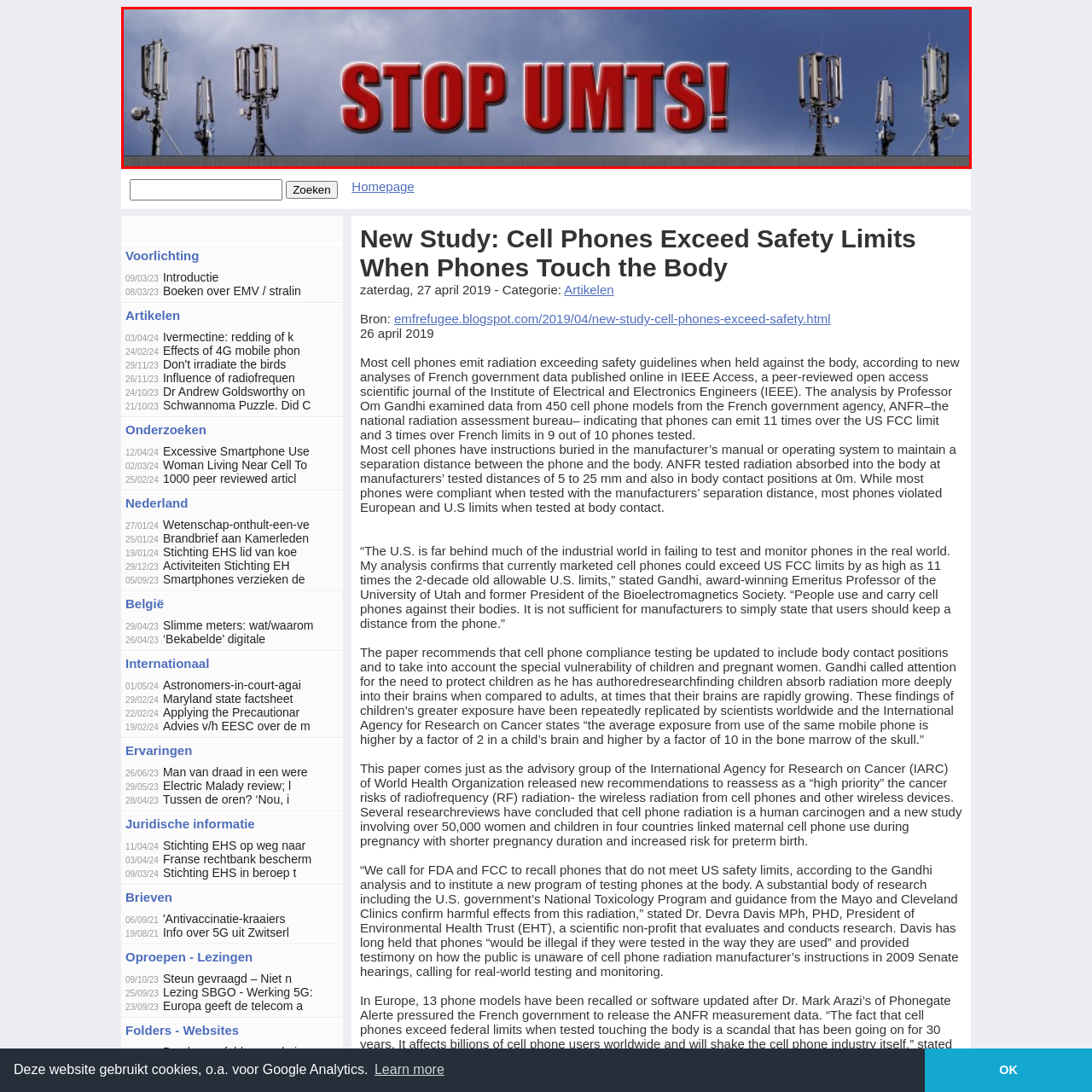Inspect the image surrounded by the red boundary and answer the following question in detail, basing your response on the visual elements of the image: 
What is the subject of the debate depicted in the image?

The caption explains that the image is a call to action against UMTS technology, highlighting the ongoing debates surrounding mobile technology and its impact on safety standards.